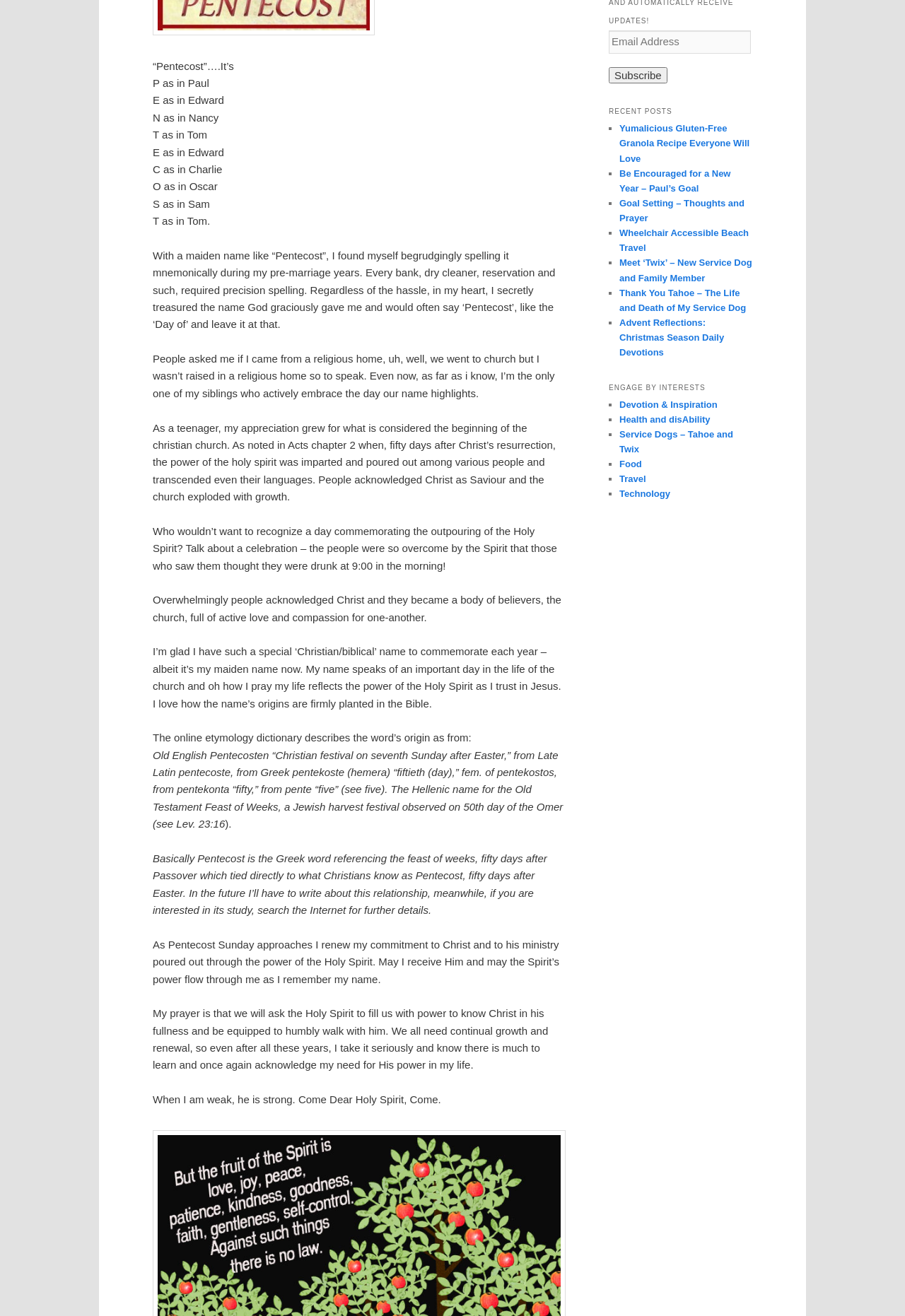Bounding box coordinates should be in the format (top-left x, top-left y, bottom-right x, bottom-right y) and all values should be floating point numbers between 0 and 1. Determine the bounding box coordinate for the UI element described as: Wheelchair Accessible Beach Travel

[0.684, 0.173, 0.827, 0.192]